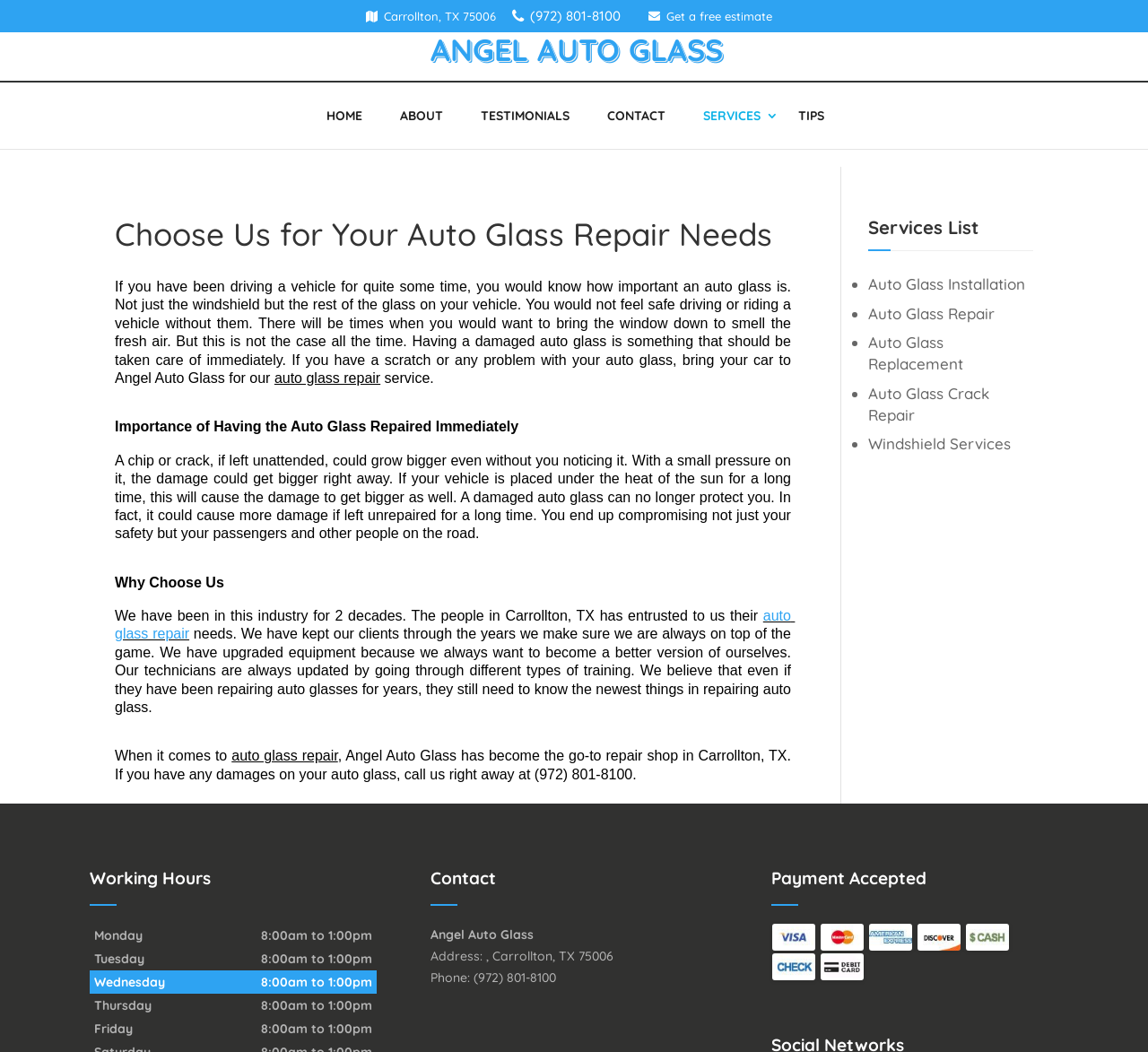Please specify the coordinates of the bounding box for the element that should be clicked to carry out this instruction: "Click the 'HOME' link". The coordinates must be four float numbers between 0 and 1, formatted as [left, top, right, bottom].

[0.269, 0.095, 0.331, 0.159]